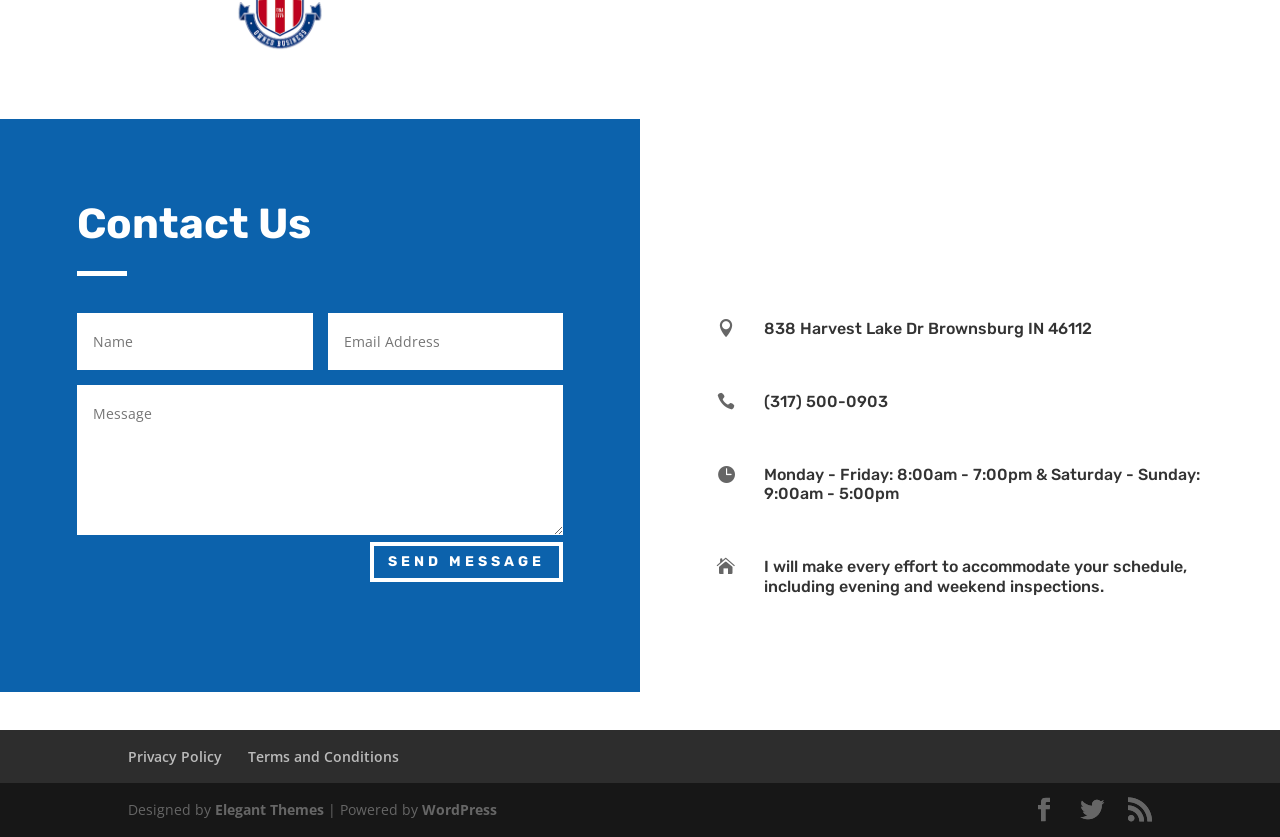Review the image closely and give a comprehensive answer to the question: What is the phone number of the contact?

I found the phone number by examining the heading element that contains the phone number information, which is '(317) 500-0903'. This phone number is likely the contact phone number of the entity or business represented on the webpage.